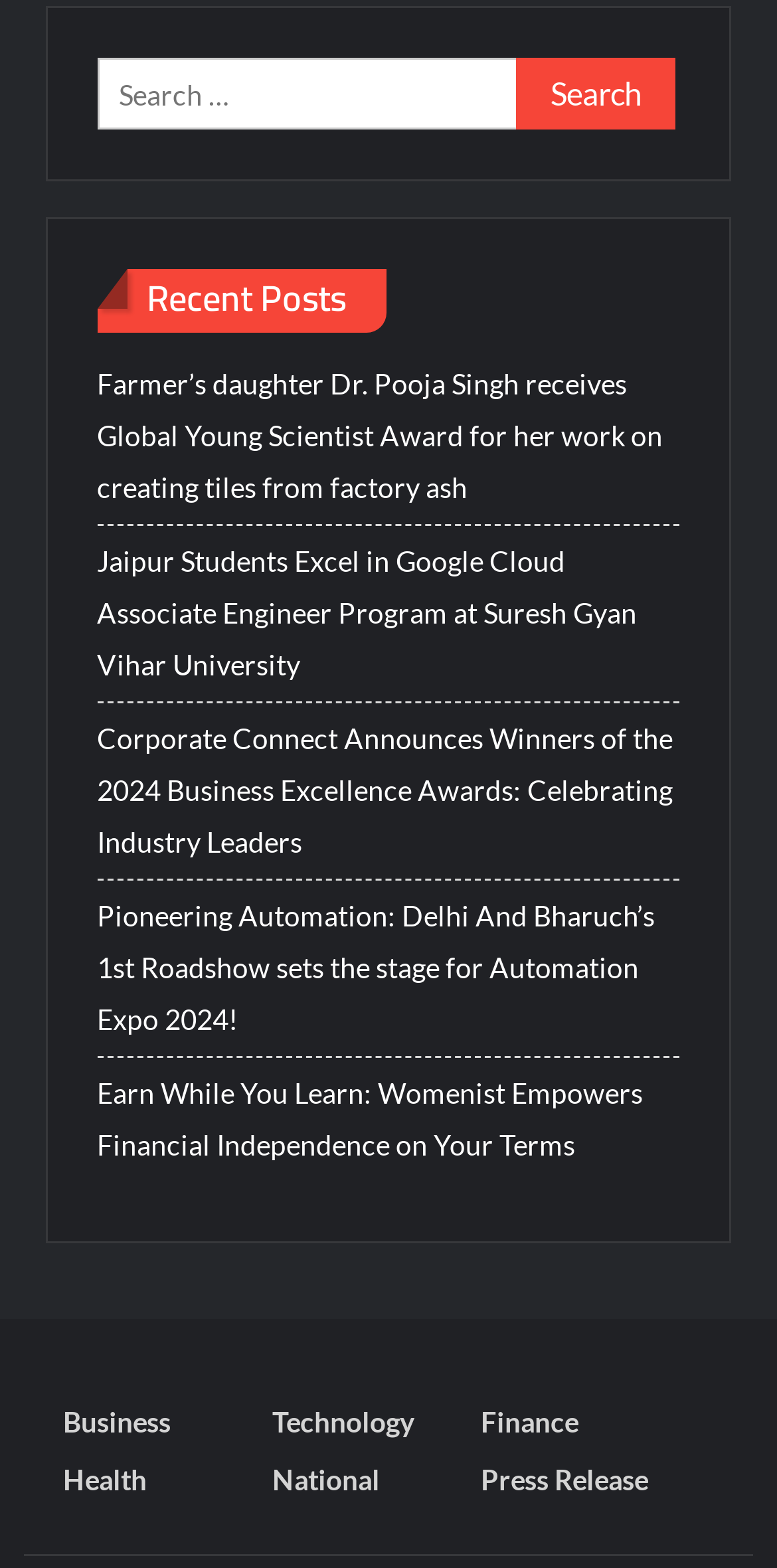What is the last category in the footer menu?
Using the visual information, reply with a single word or short phrase.

Press Release